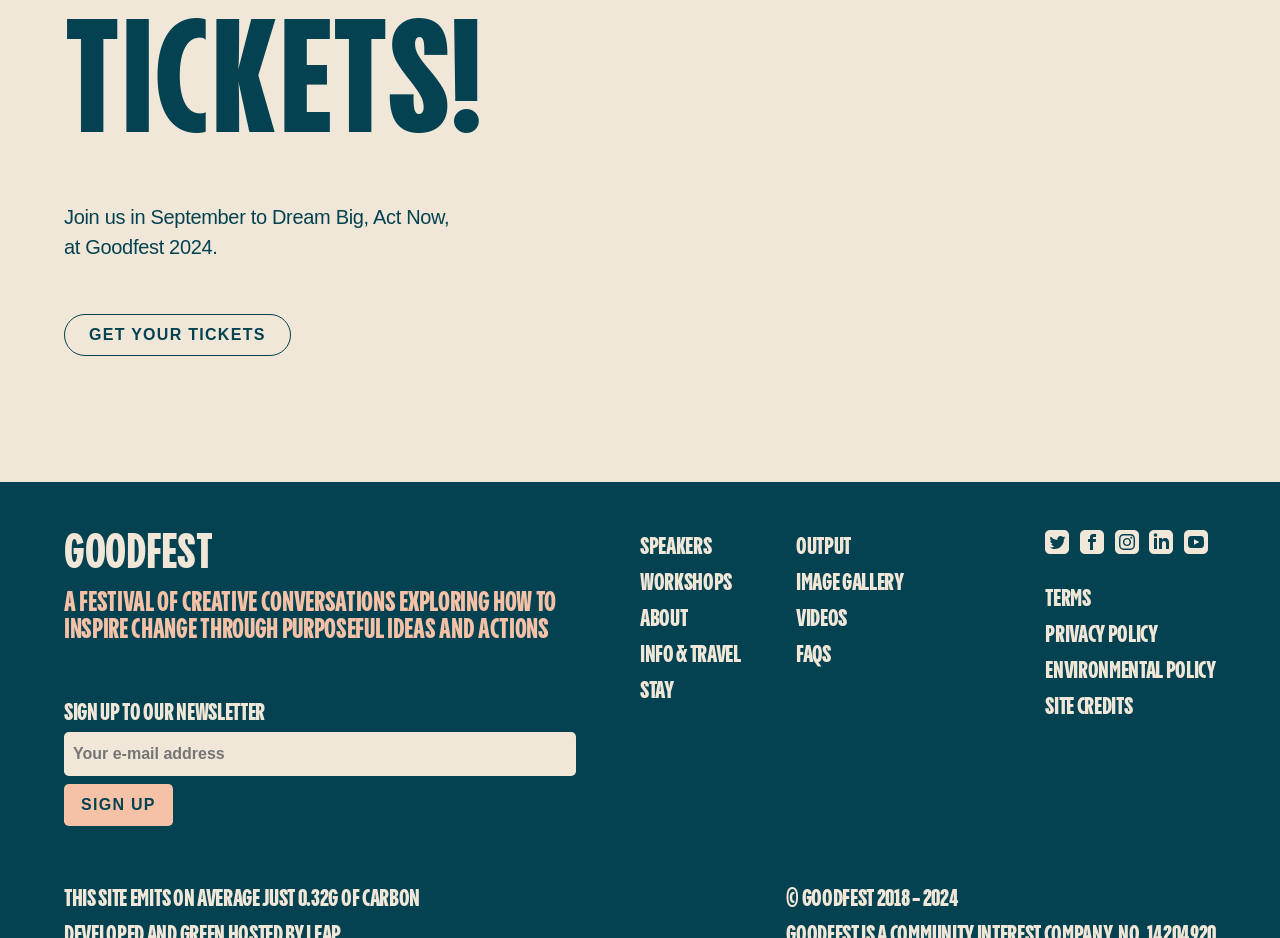Could you highlight the region that needs to be clicked to execute the instruction: "Check the FAQs"?

[0.622, 0.686, 0.649, 0.712]